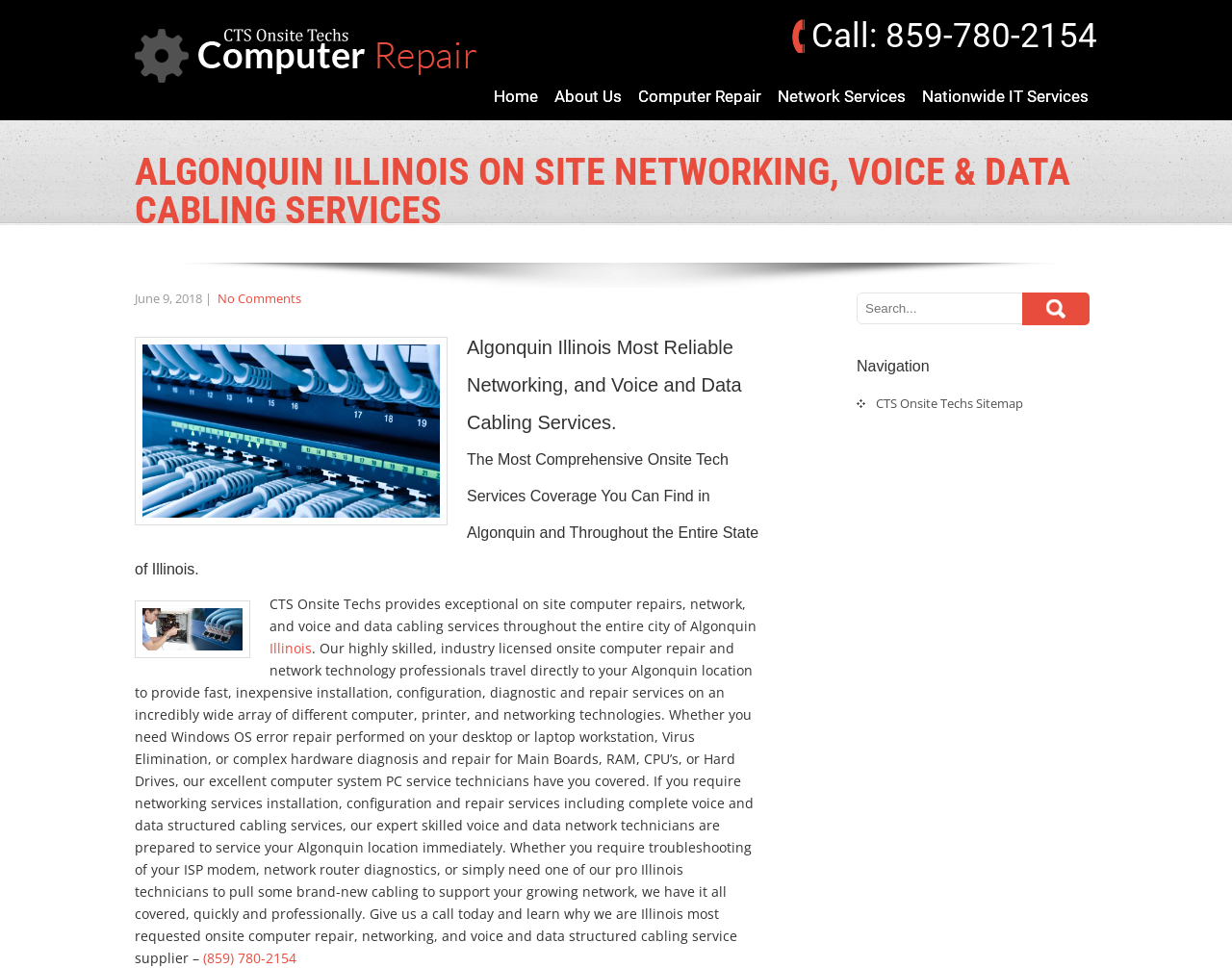Find the bounding box coordinates of the element's region that should be clicked in order to follow the given instruction: "Click the Home link". The coordinates should consist of four float numbers between 0 and 1, i.e., [left, top, right, bottom].

[0.395, 0.076, 0.443, 0.124]